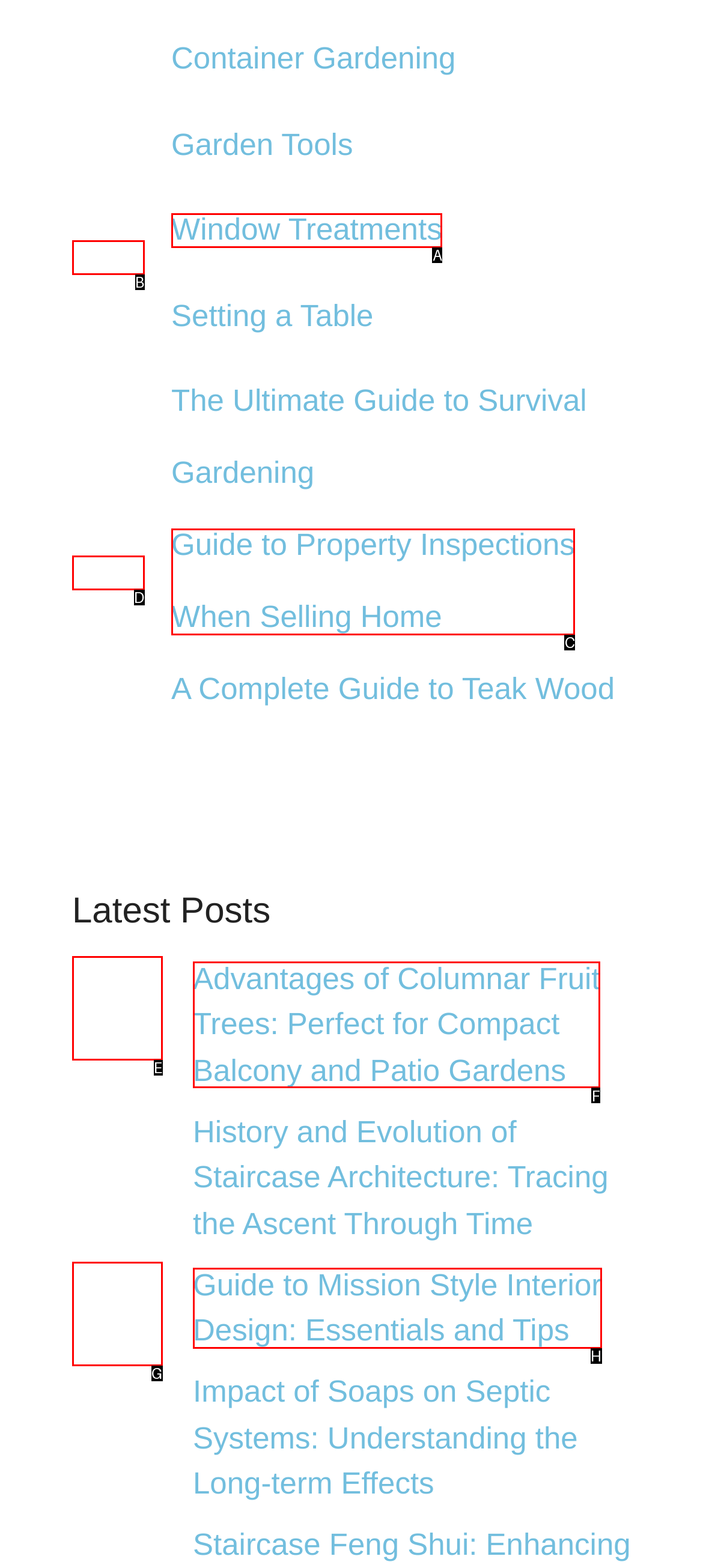Determine which element should be clicked for this task: Read the guide to Mission Style Interior Design
Answer with the letter of the selected option.

G